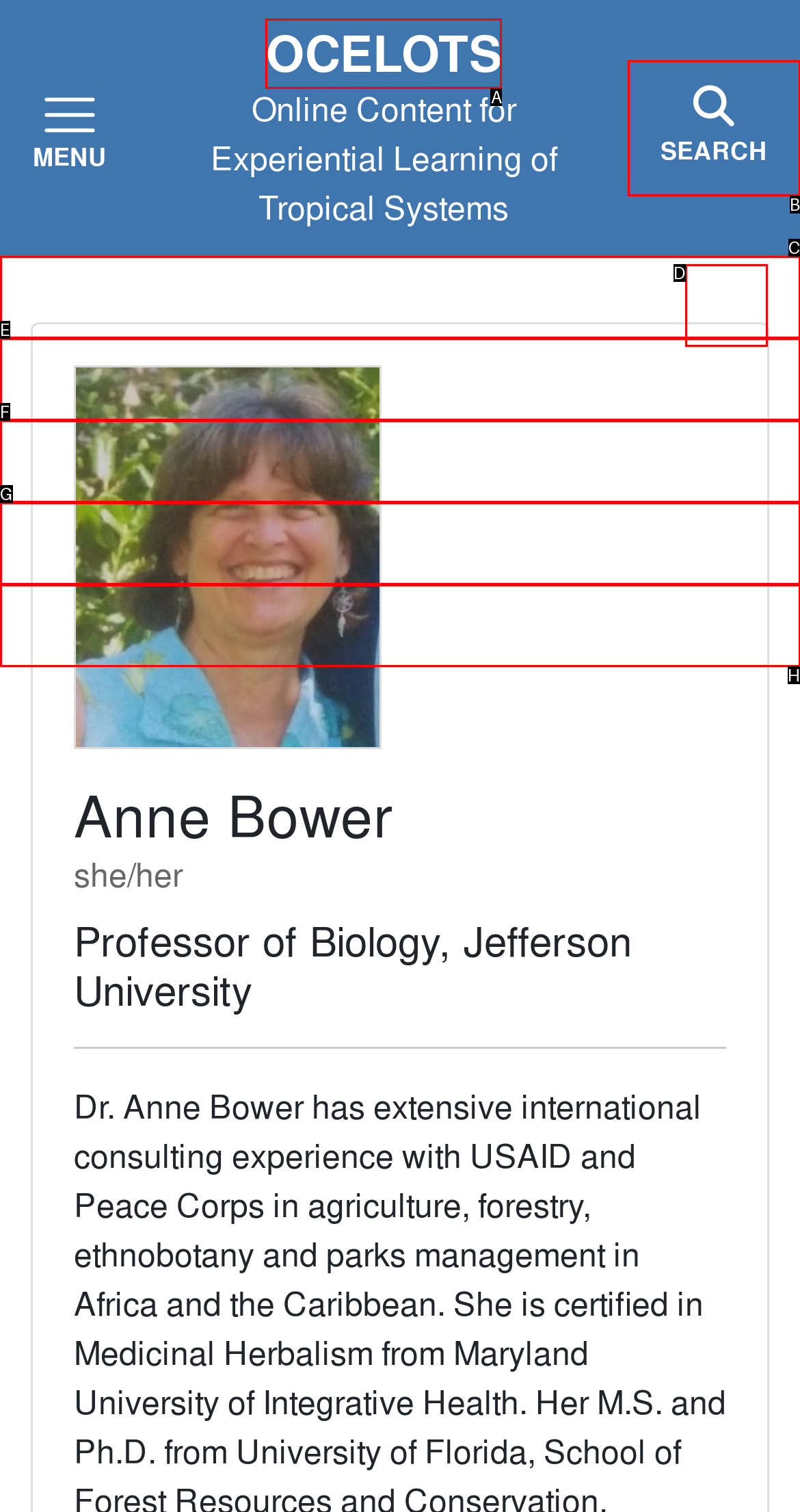Identify the letter of the UI element that corresponds to: Child Marriage
Respond with the letter of the option directly.

None